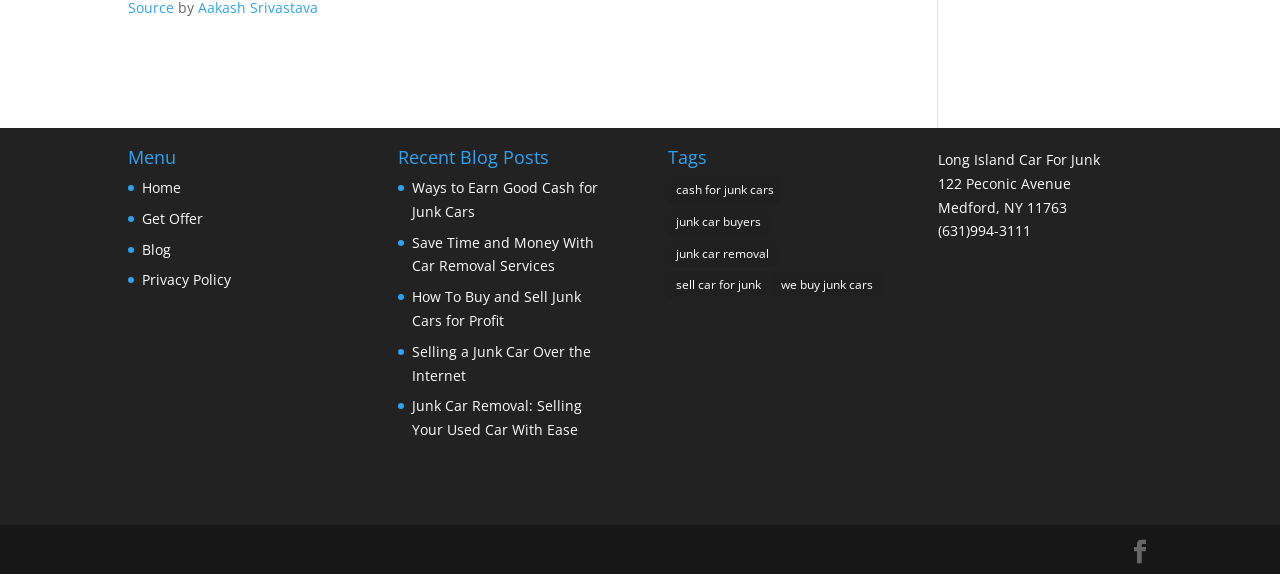Please identify the bounding box coordinates of where to click in order to follow the instruction: "Click on Home".

[0.111, 0.31, 0.141, 0.343]